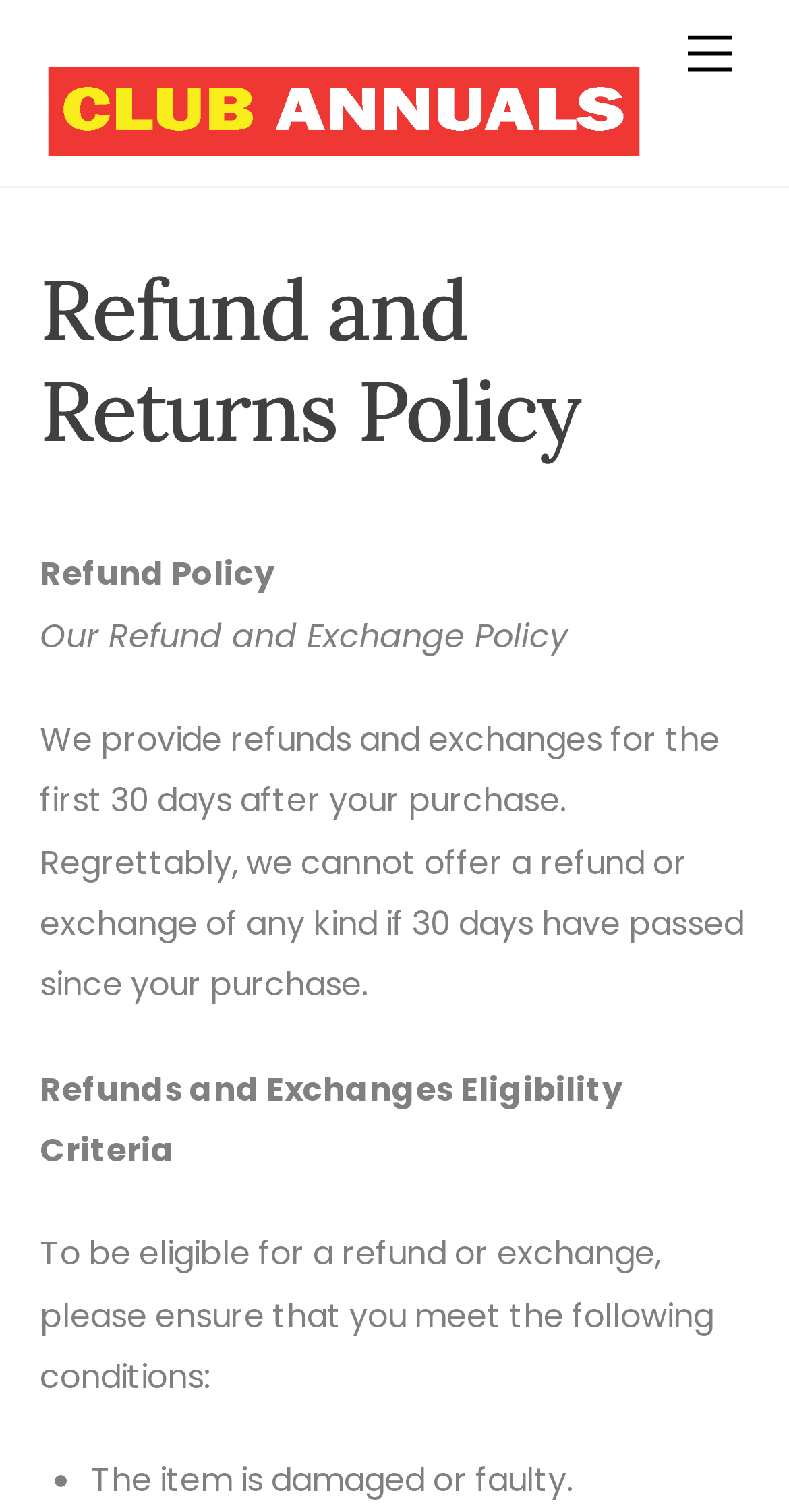Give a concise answer using only one word or phrase for this question:
What is the name of the company or service?

Club Annuals